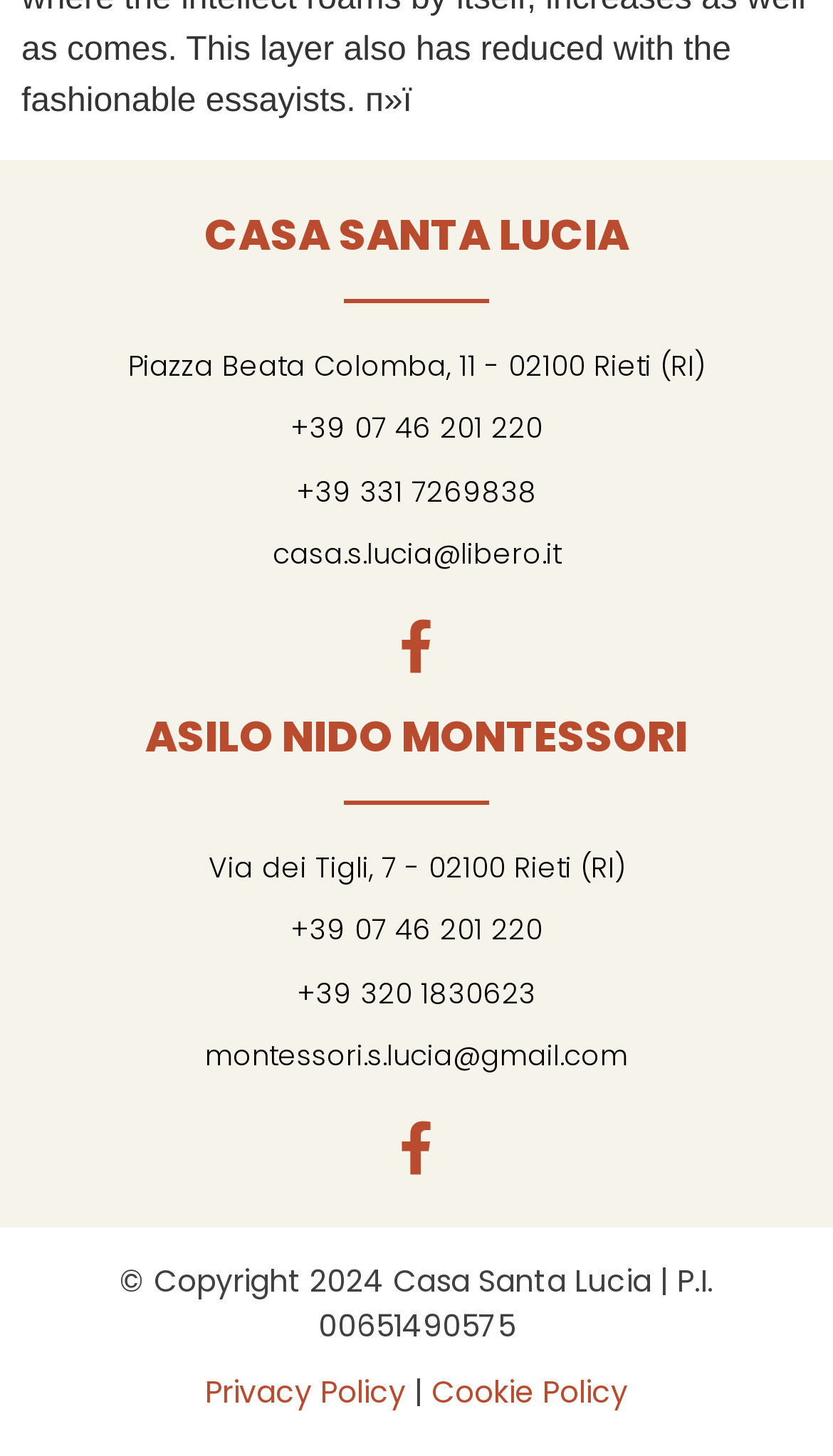Given the element description: "+39 331 7269838", predict the bounding box coordinates of the UI element it refers to, using four float numbers between 0 and 1, i.e., [left, top, right, bottom].

[0.064, 0.323, 0.936, 0.352]